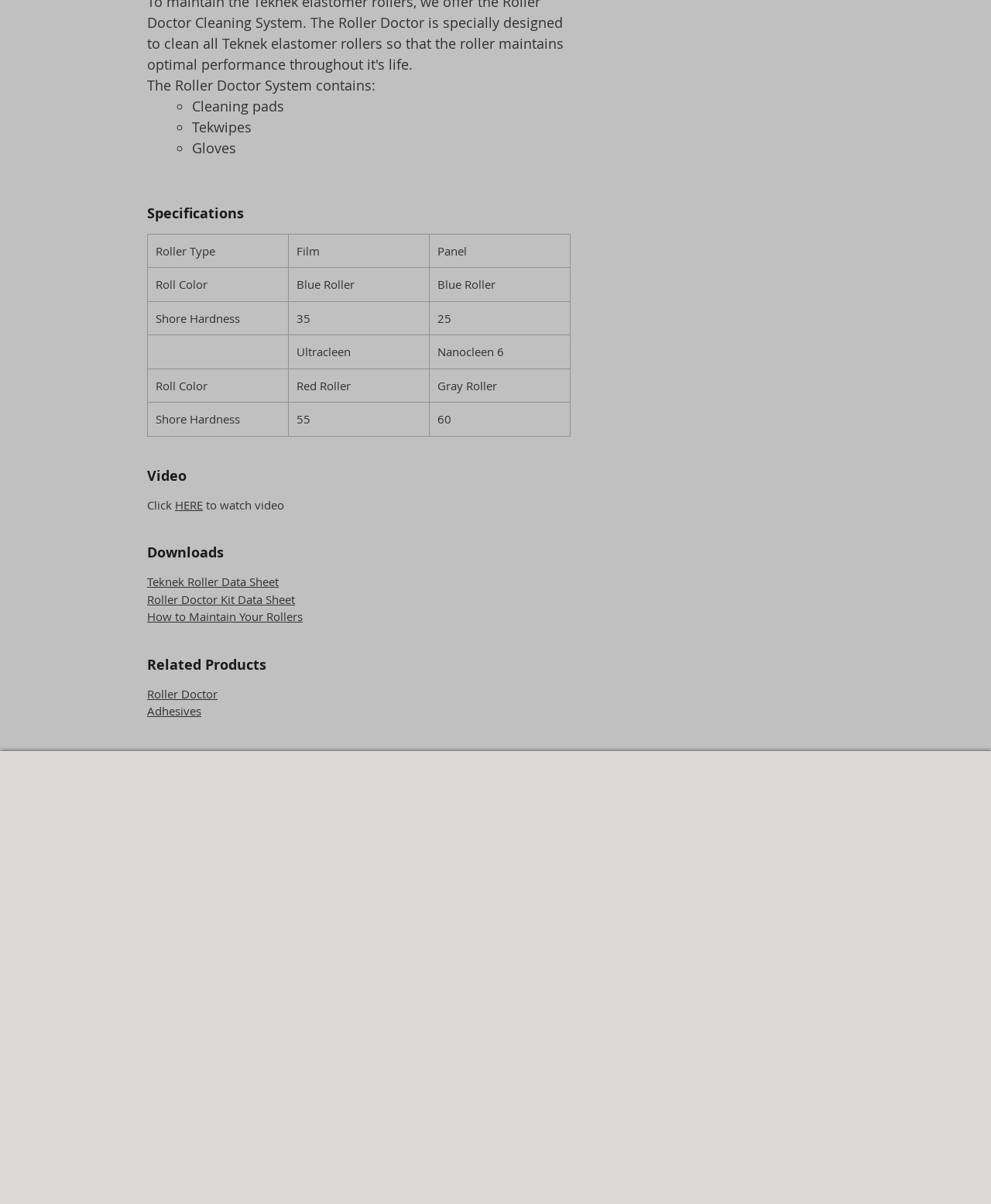What is the link to watch the video?
Using the image as a reference, give an elaborate response to the question.

The link to watch the video is provided as 'HERE' in the Video section of the webpage.